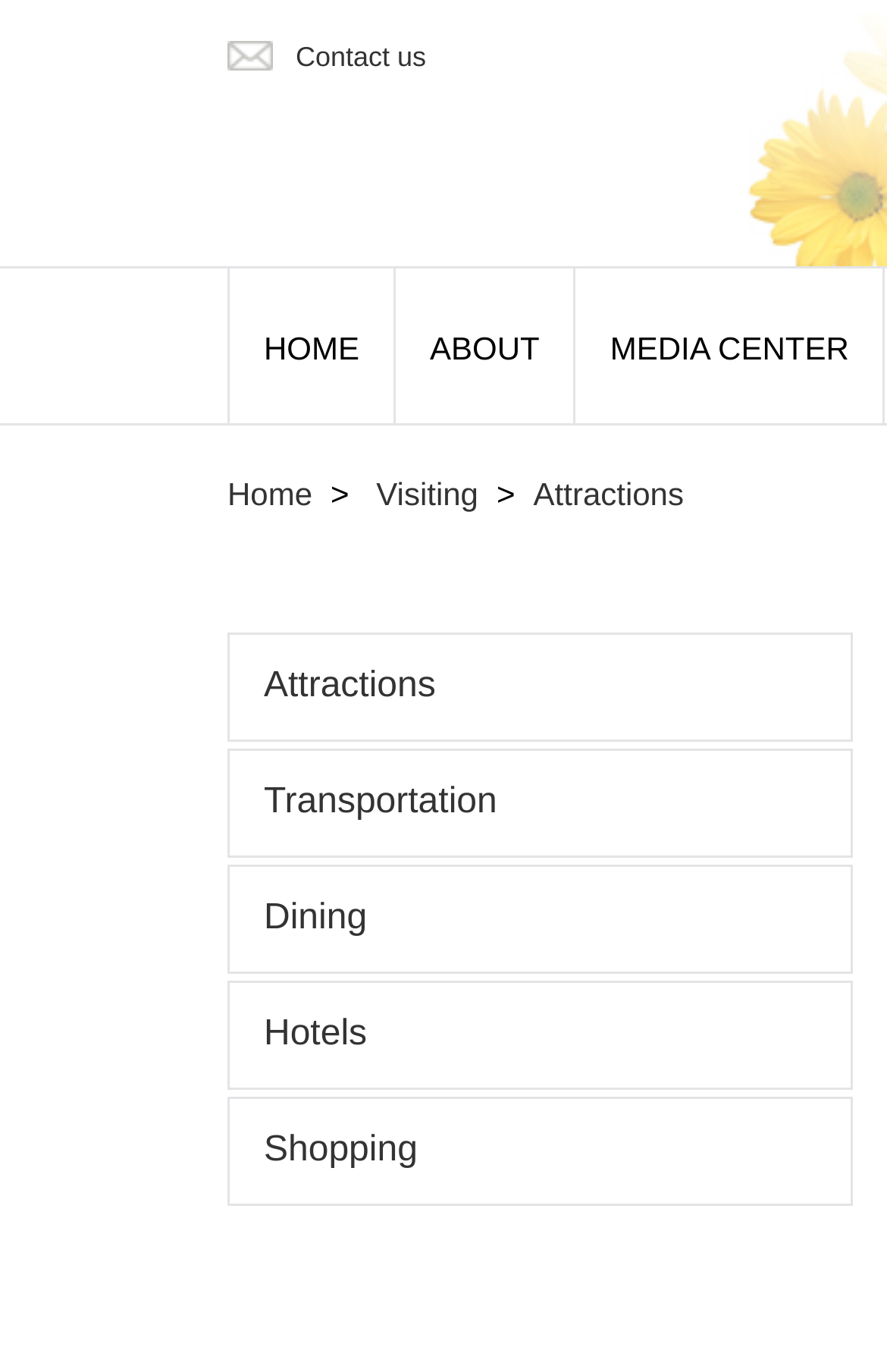Determine the bounding box coordinates of the clickable region to carry out the instruction: "visit home page".

[0.256, 0.196, 0.446, 0.308]